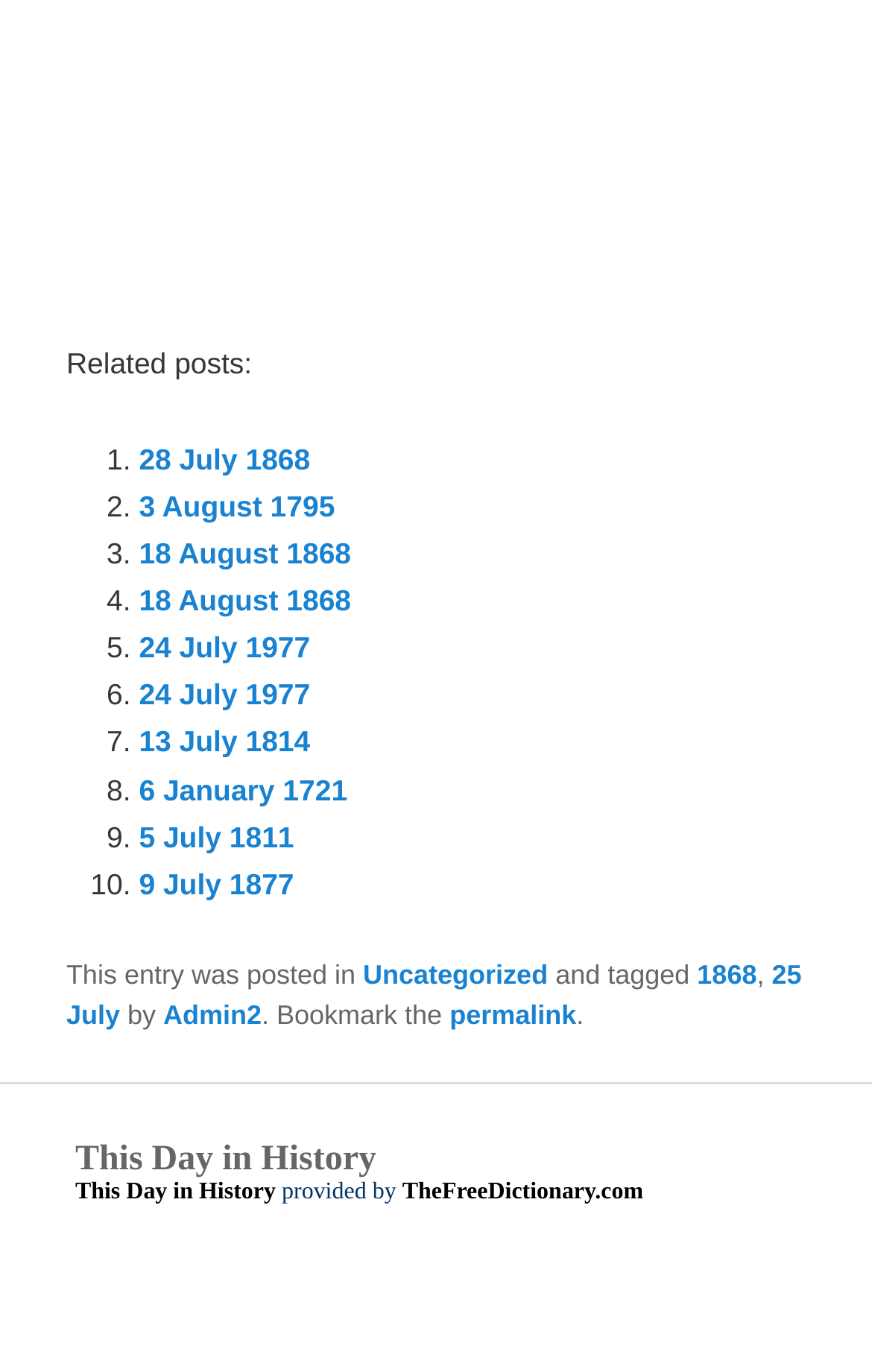Provide the bounding box coordinates of the HTML element this sentence describes: "This Day in History". The bounding box coordinates consist of four float numbers between 0 and 1, i.e., [left, top, right, bottom].

[0.086, 0.861, 0.316, 0.879]